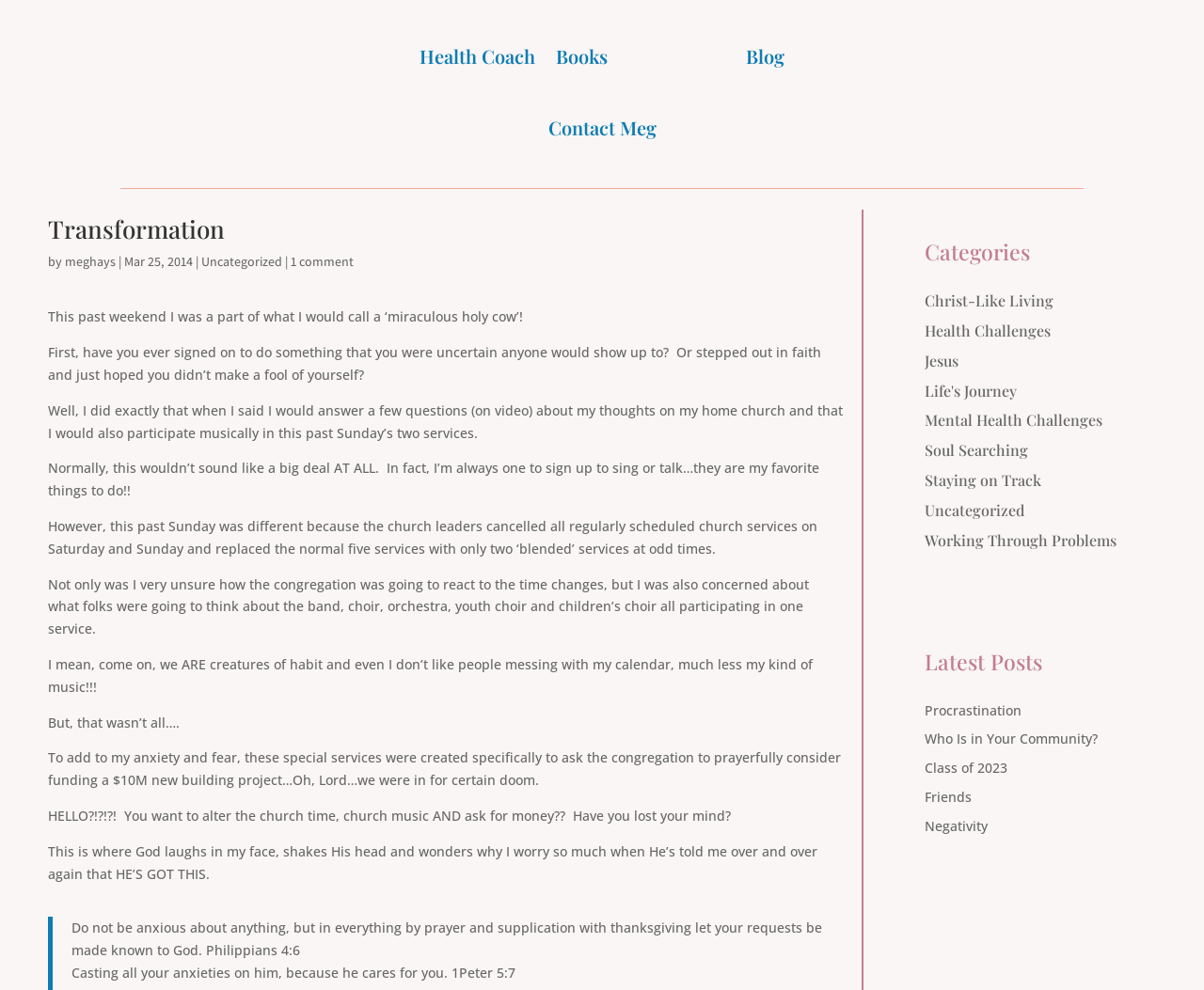Answer the question below with a single word or a brief phrase: 
What is the tone of the blog post?

Reflective